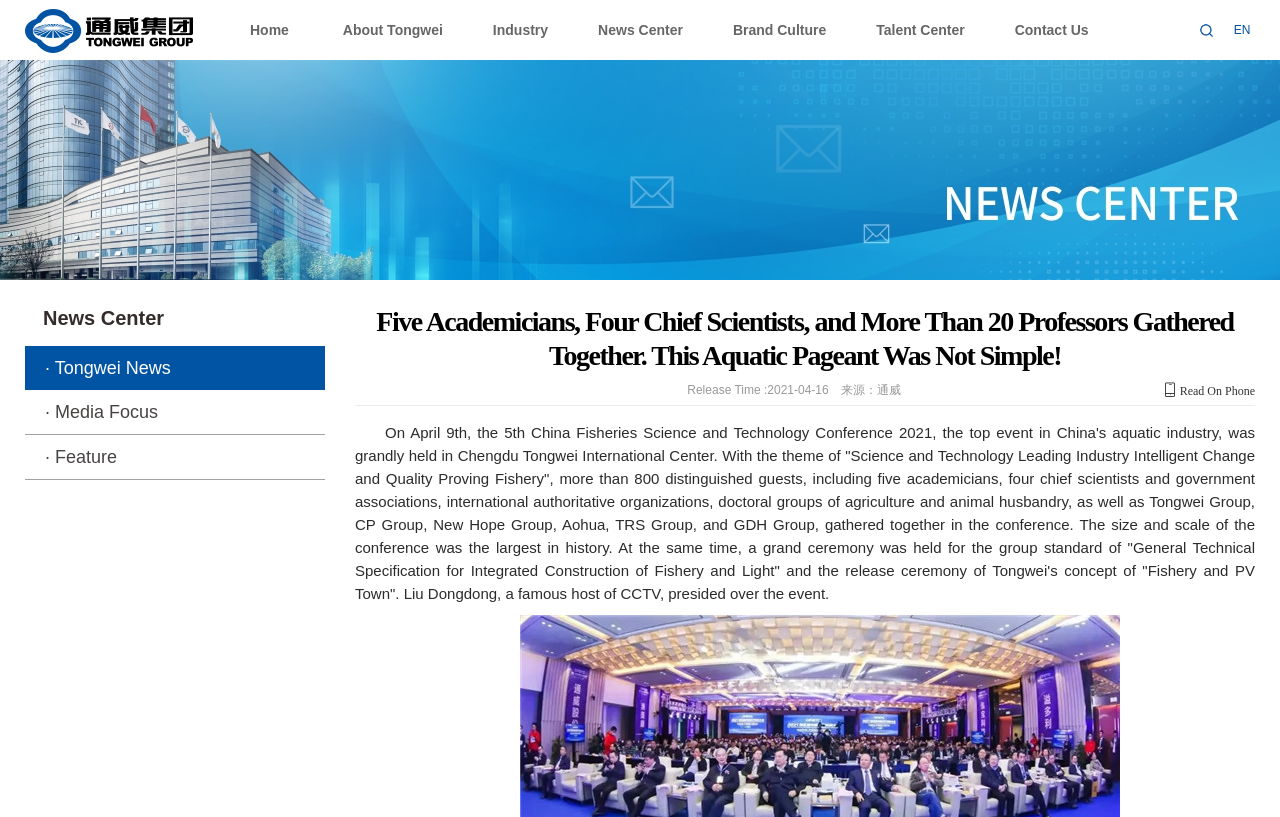Please find the bounding box coordinates (top-left x, top-left y, bottom-right x, bottom-right y) in the screenshot for the UI element described as follows: marriage counseling fairfax va

None